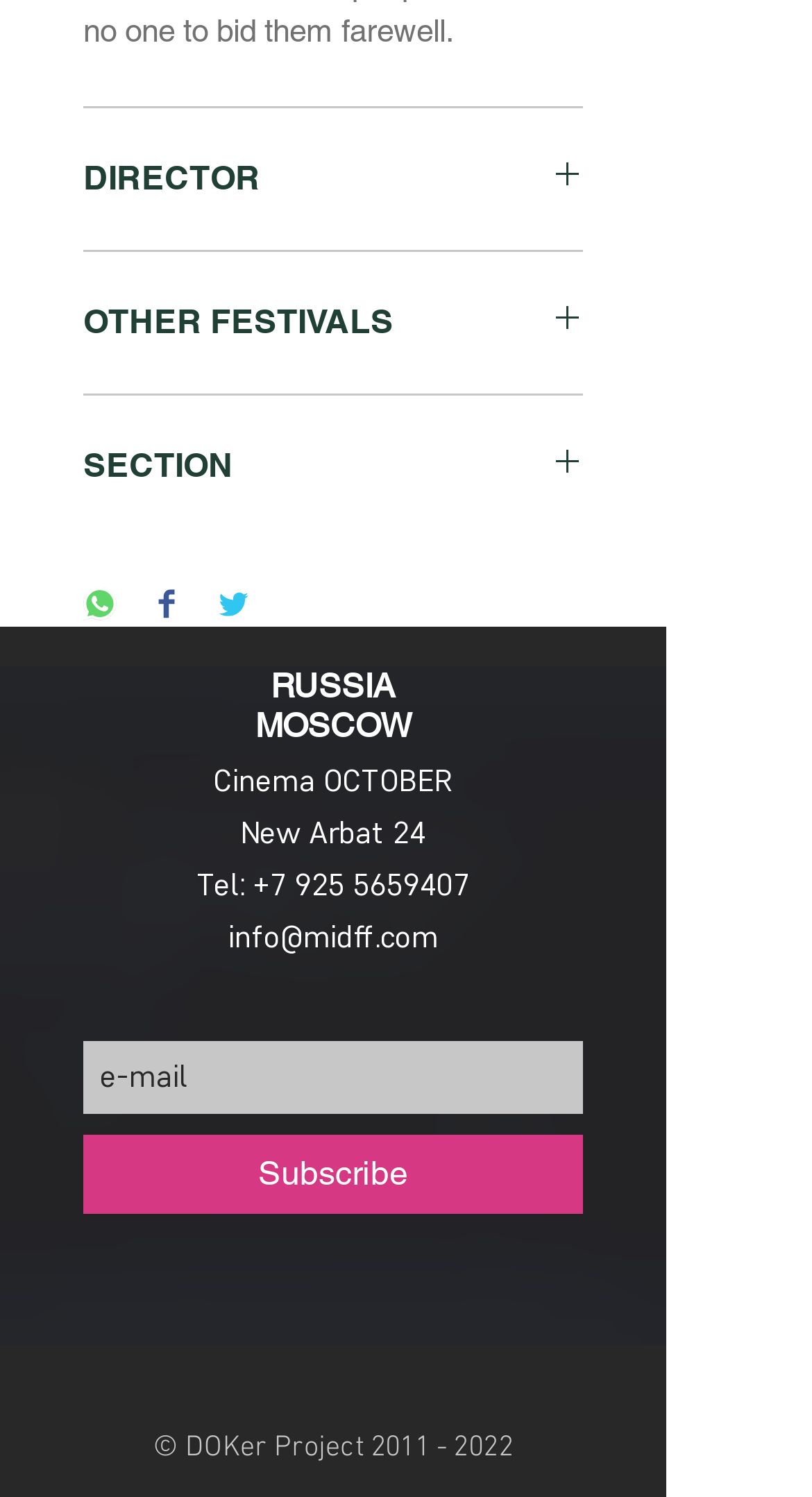Determine the bounding box for the UI element as described: "aria-label="Share on Facebook"". The coordinates should be represented as four float numbers between 0 and 1, formatted as [left, top, right, bottom].

[0.195, 0.392, 0.215, 0.418]